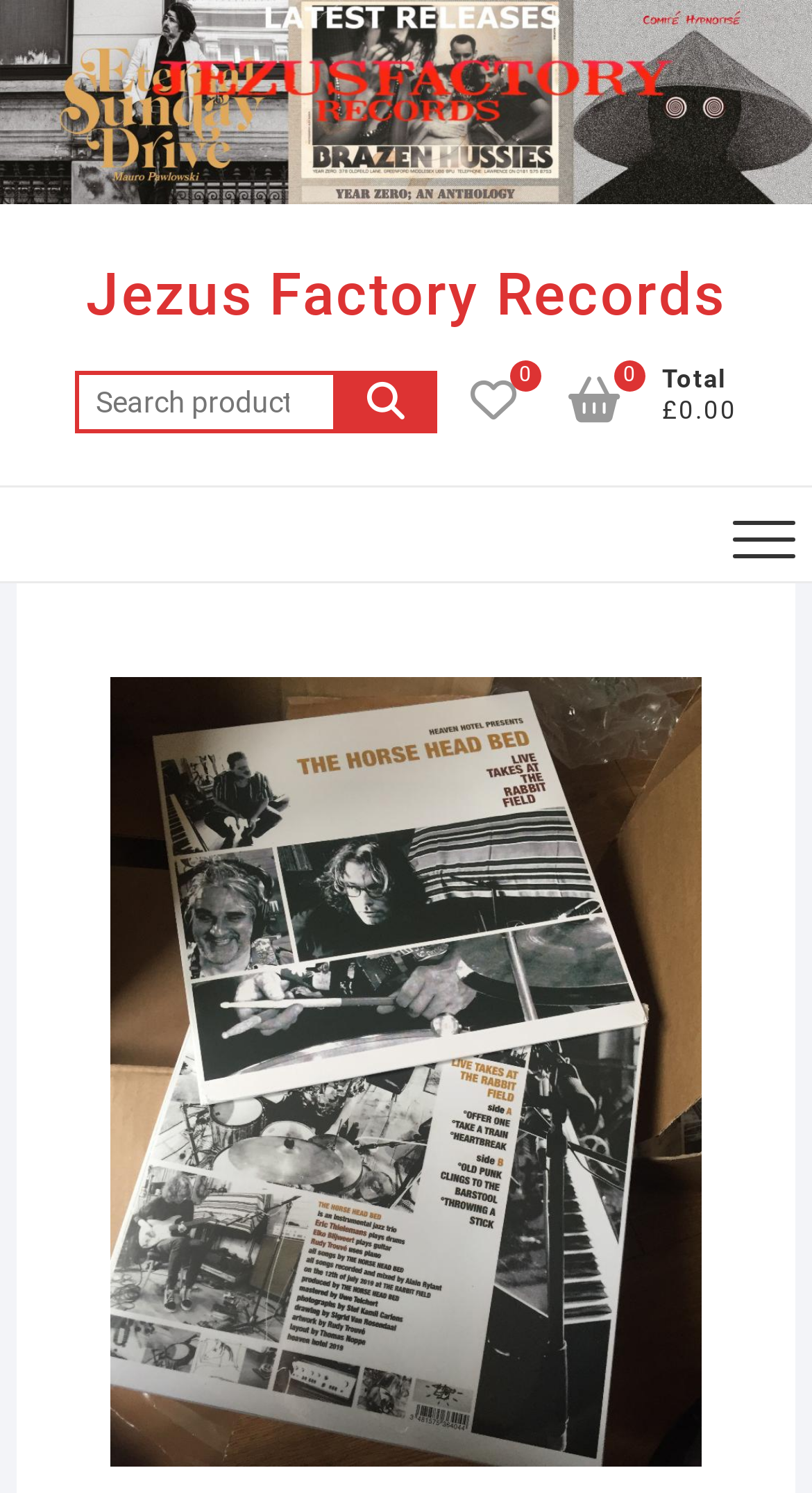What is the name of the record label?
Using the visual information from the image, give a one-word or short-phrase answer.

Jezus Factory Records